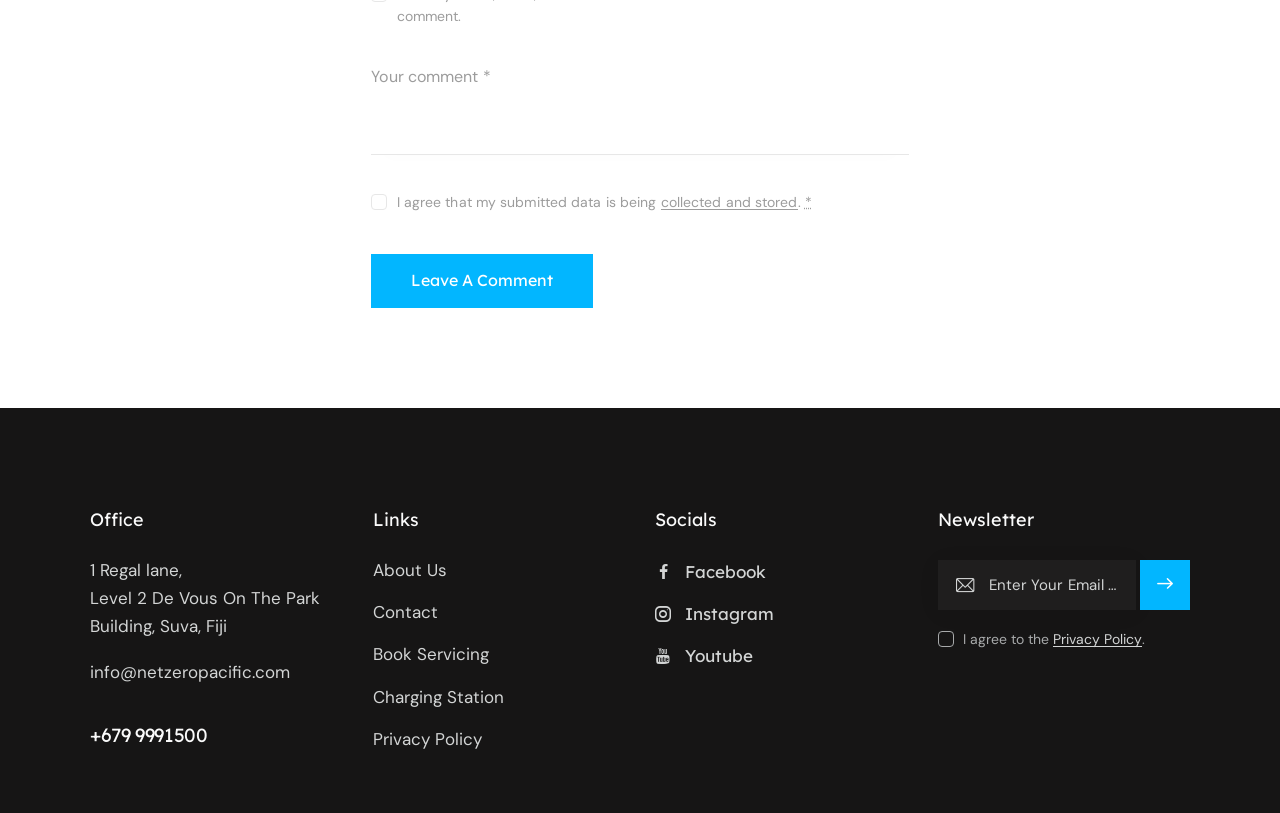Provide a one-word or brief phrase answer to the question:
How can you contact the office via phone?

+679 9991500